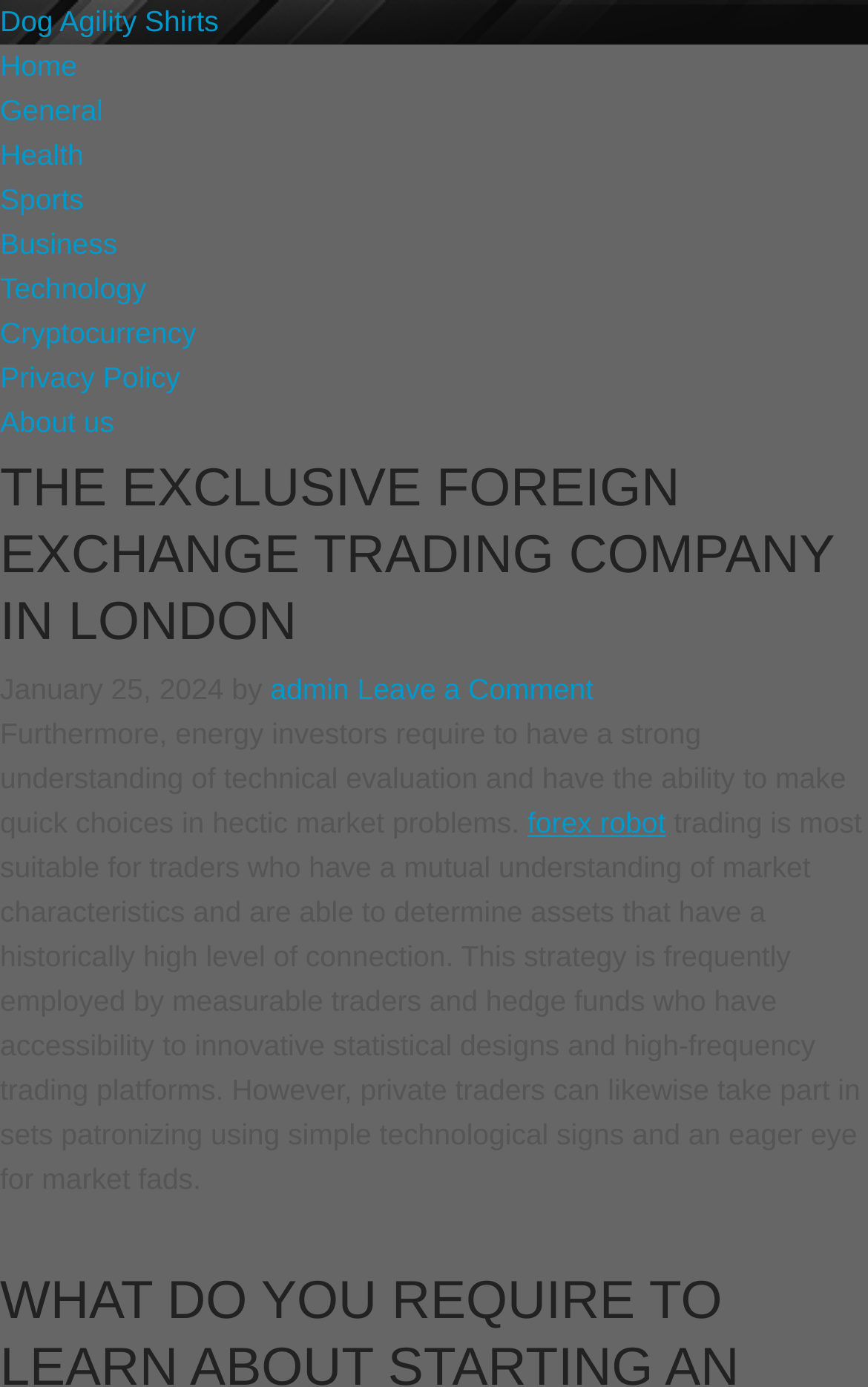Based on the element description "forex robot", predict the bounding box coordinates of the UI element.

[0.608, 0.581, 0.767, 0.605]